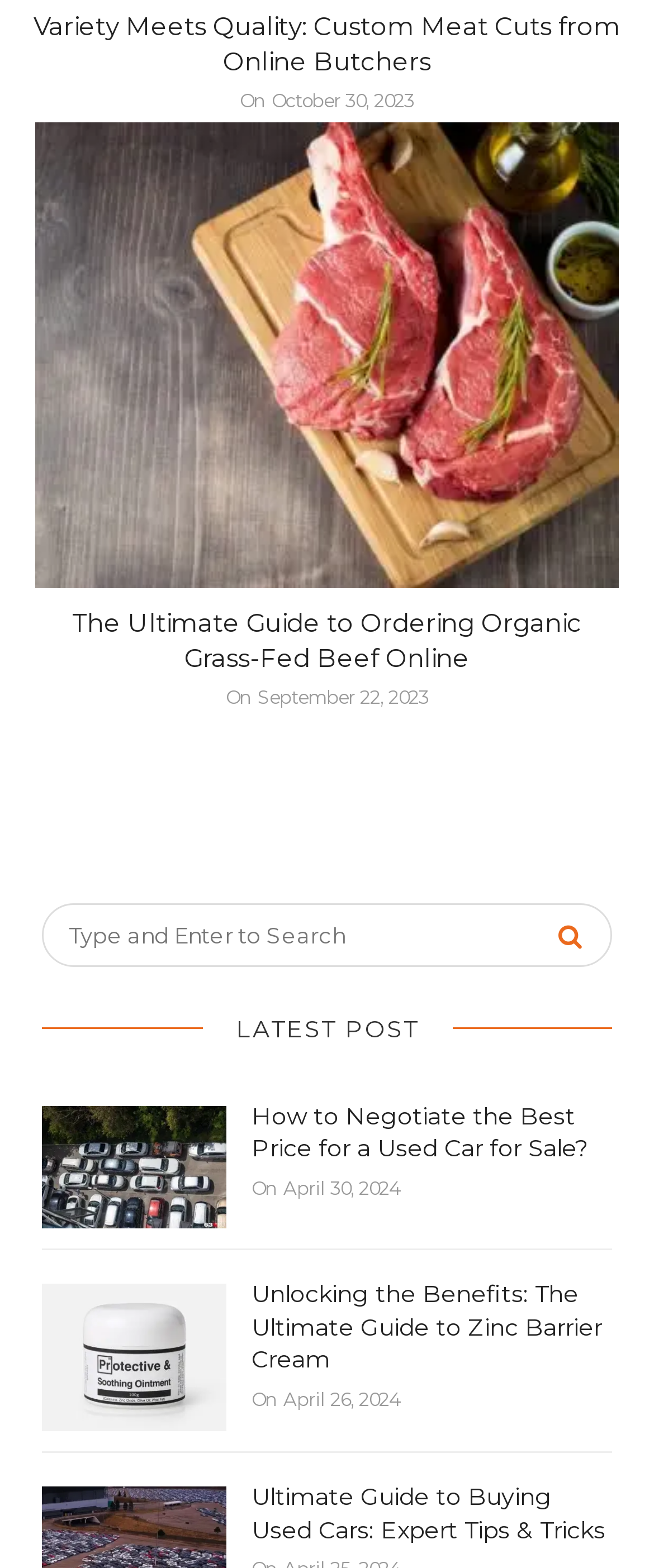Determine the bounding box coordinates of the clickable element to achieve the following action: 'Read the latest post'. Provide the coordinates as four float values between 0 and 1, formatted as [left, top, right, bottom].

[0.064, 0.638, 0.936, 0.676]